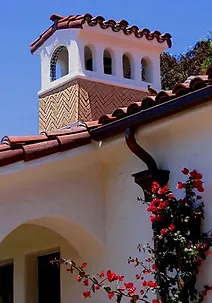What type of vines are cascading along the white wall?
Using the image, provide a detailed and thorough answer to the question.

The caption specifically mentions that vibrant red bougainvillea vines are cascading along the white wall, which provides the answer to this question.